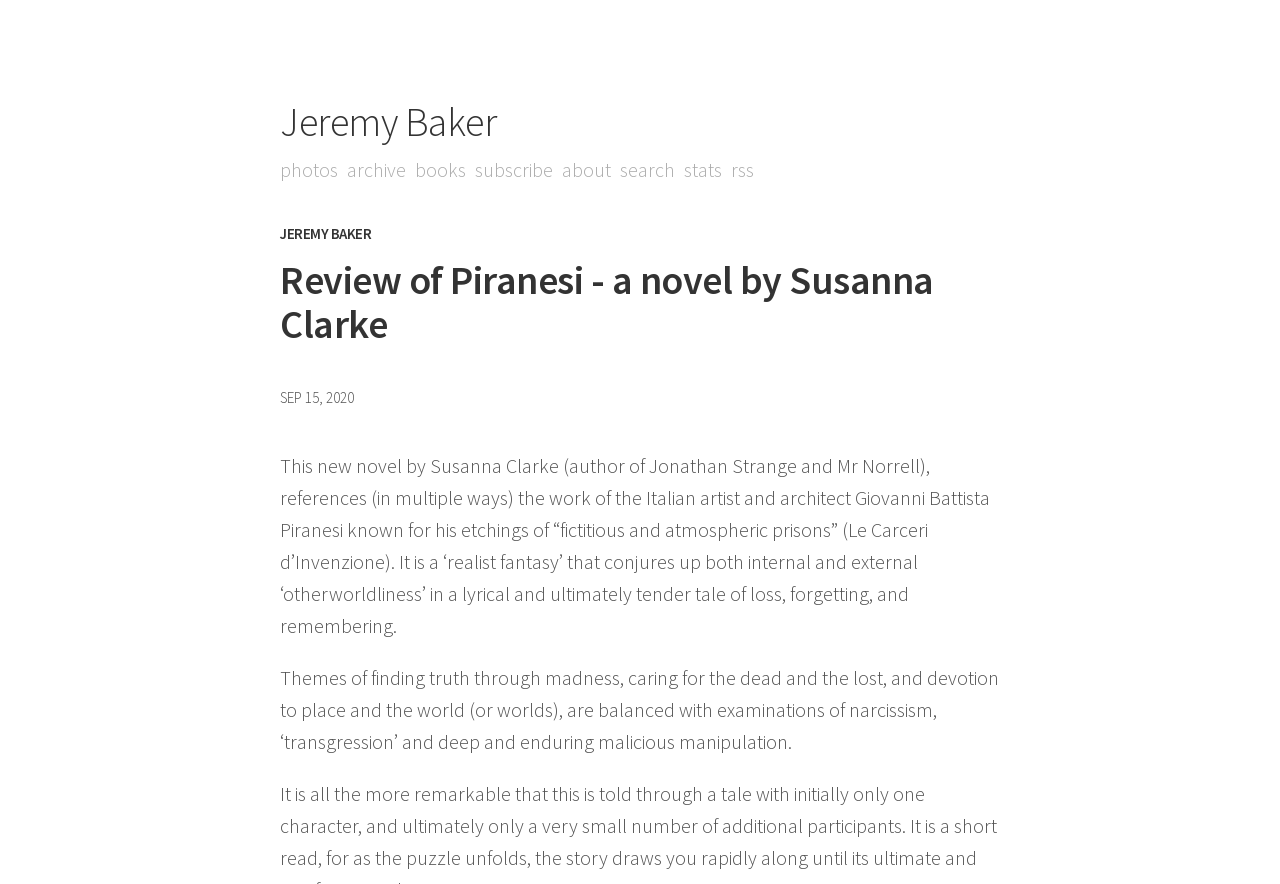What is the name of the Italian artist referenced in the novel?
Give a one-word or short-phrase answer derived from the screenshot.

Giovanni Battista Piranesi